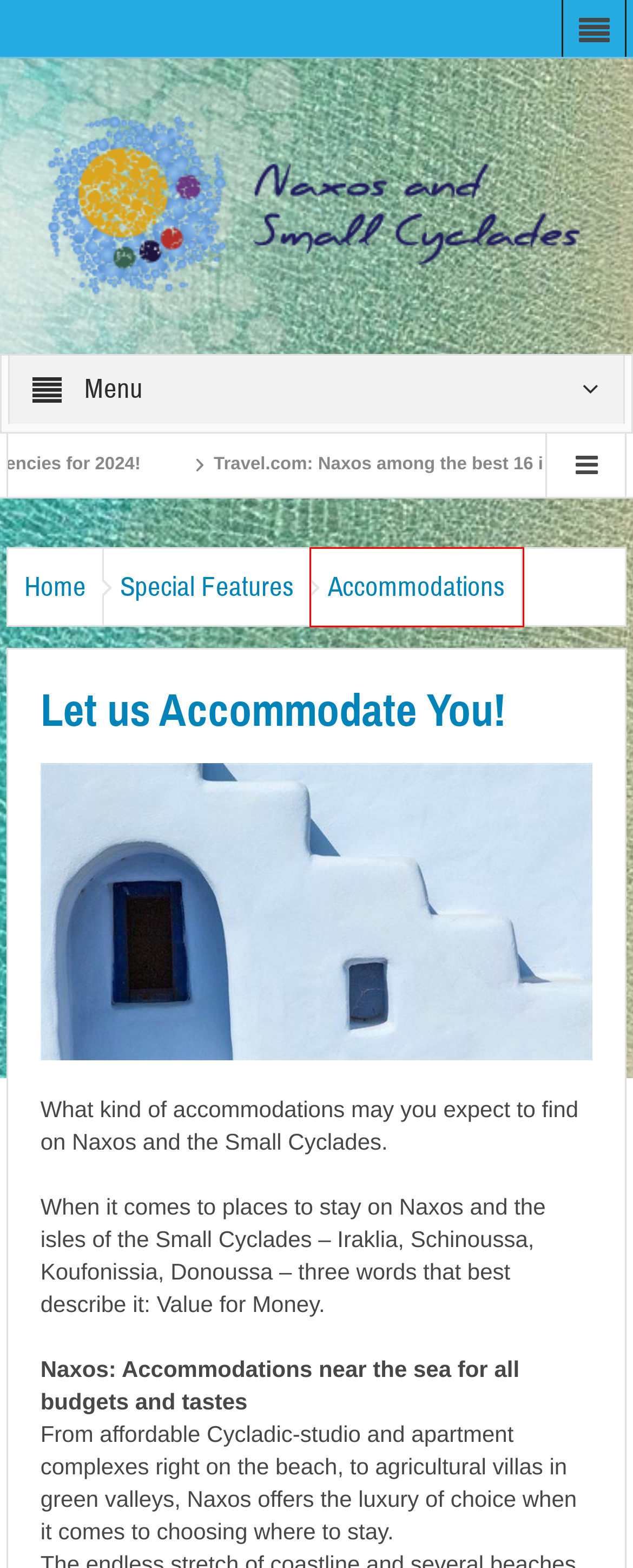Provided is a screenshot of a webpage with a red bounding box around an element. Select the most accurate webpage description for the page that appears after clicking the highlighted element. Here are the candidates:
A. A Place in History | Naxos and the Small Cyclades
B. Historic Personalities | Naxos and the Small Cyclades
C. Naxos Festival | Naxos and the Small Cyclades
D. Home-GR | Naxos and the Small Cyclades
E. Naxos Accommodations: A Quick By-Category Guide | Naxos and the Small Cyclades
F. Accommodations | Naxos and the Small Cyclades
G. Special Features | Naxos and the Small Cyclades
H. Watersports | Naxos and the Small Cyclades

F